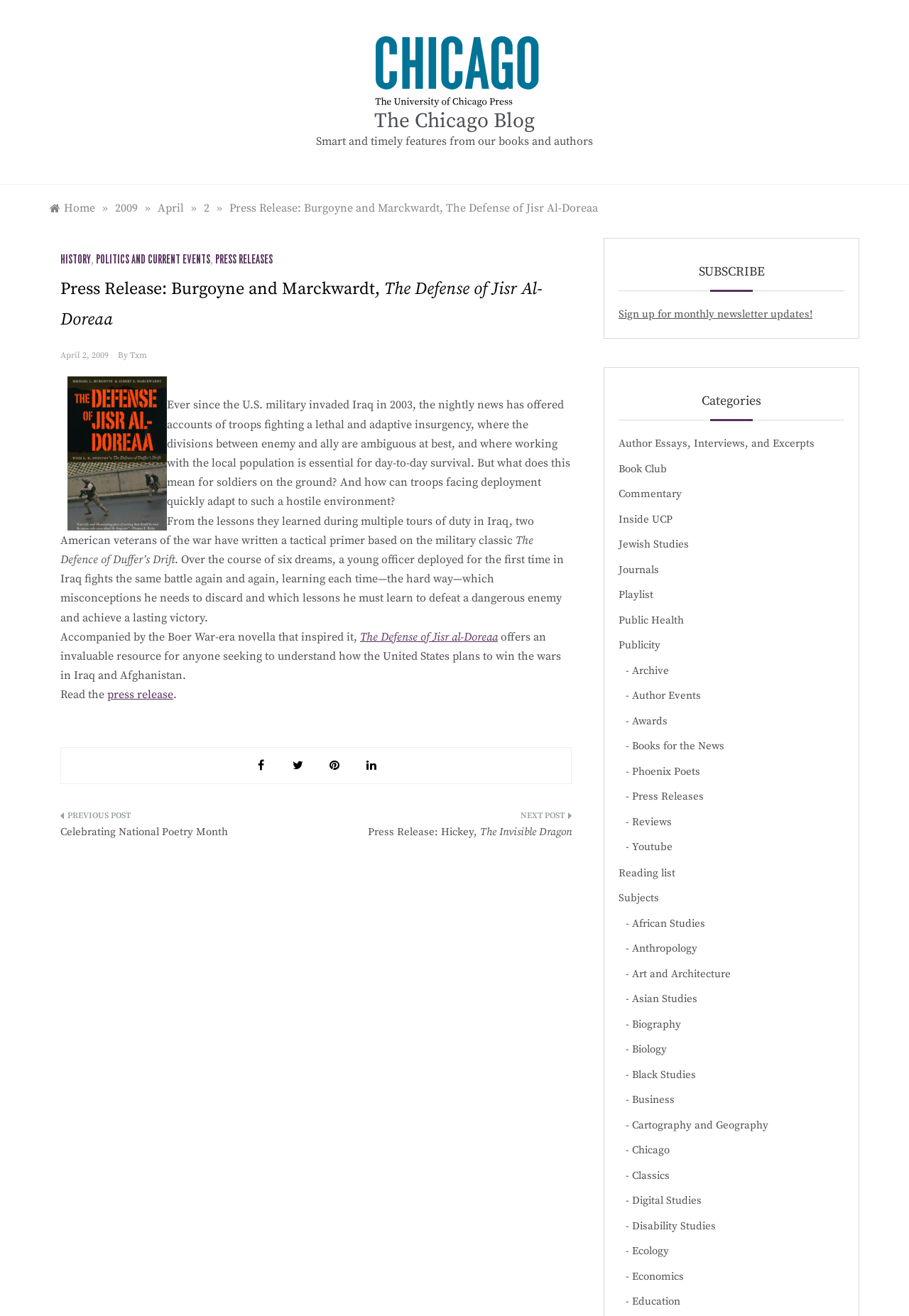Using the information in the image, give a comprehensive answer to the question: 
Who are the authors of the book?

I found the authors of the book by looking at the text content of the 'StaticText' element, which mentions 'Burgoyne and Marckwardt' as the authors of the book.